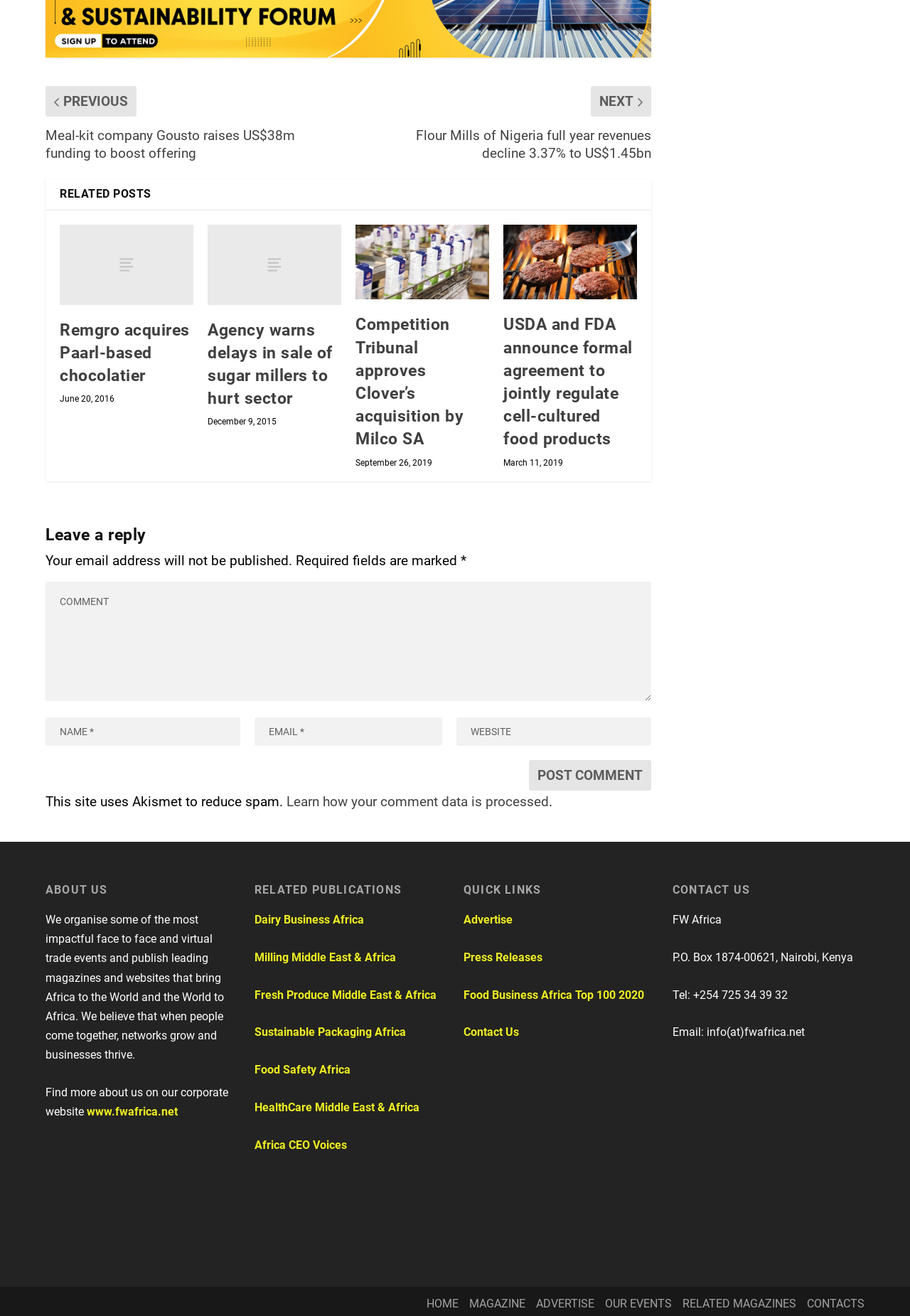How many textboxes are there in the comment form?
Refer to the image and provide a concise answer in one word or phrase.

4